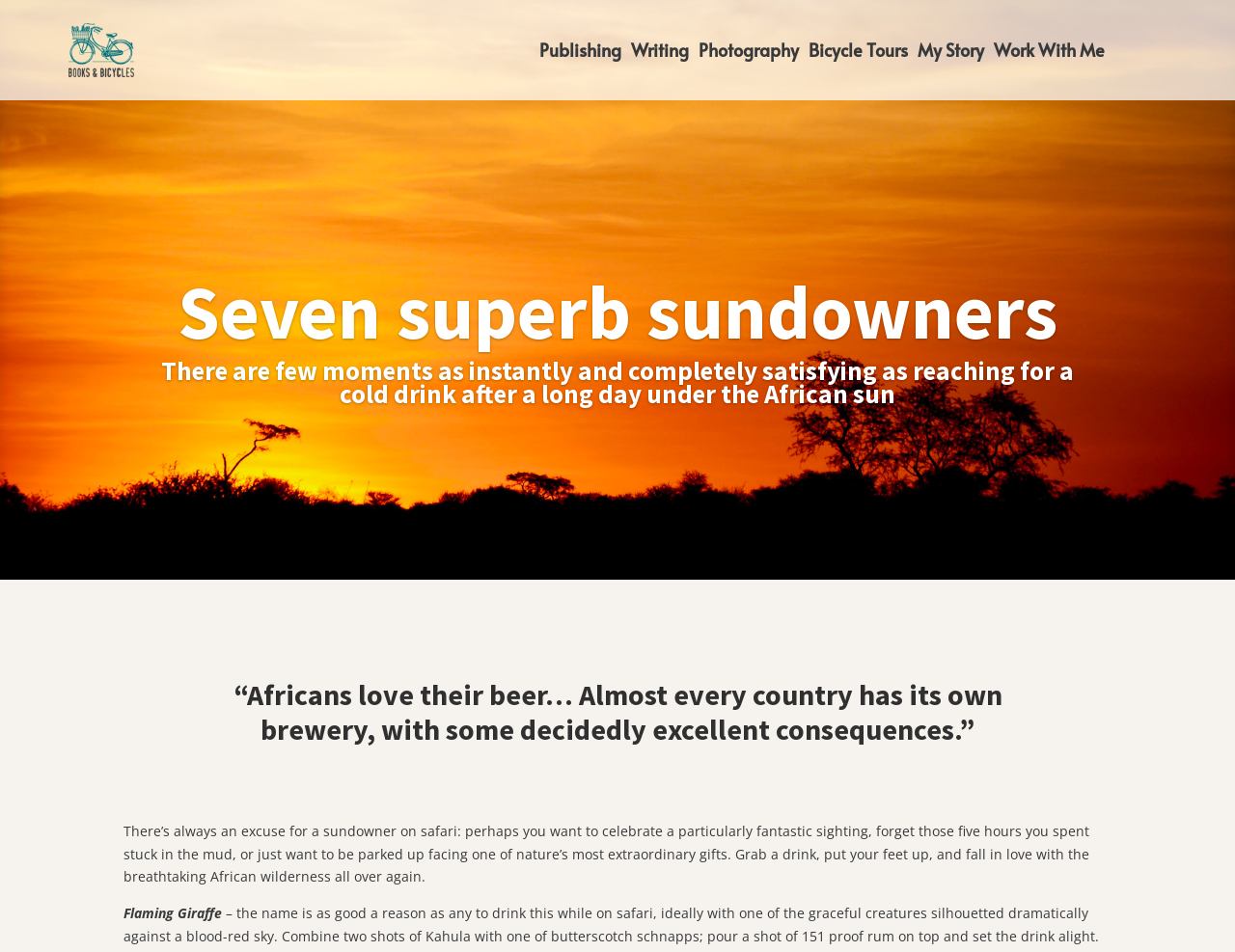Find the coordinates for the bounding box of the element with this description: "Work With Me".

[0.805, 0.046, 0.895, 0.105]